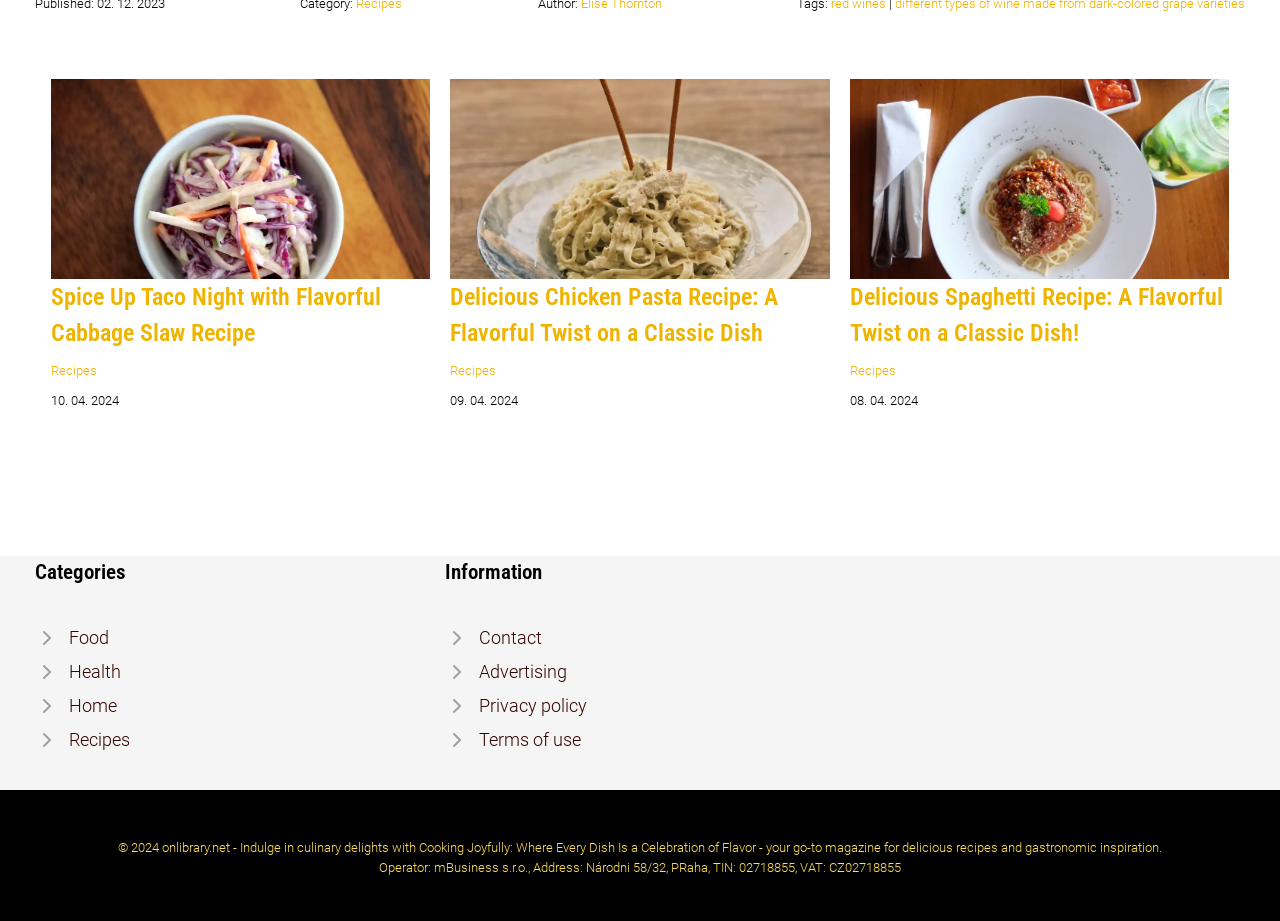Please determine the bounding box coordinates of the clickable area required to carry out the following instruction: "Go to the 'Home' page". The coordinates must be four float numbers between 0 and 1, represented as [left, top, right, bottom].

[0.027, 0.748, 0.332, 0.785]